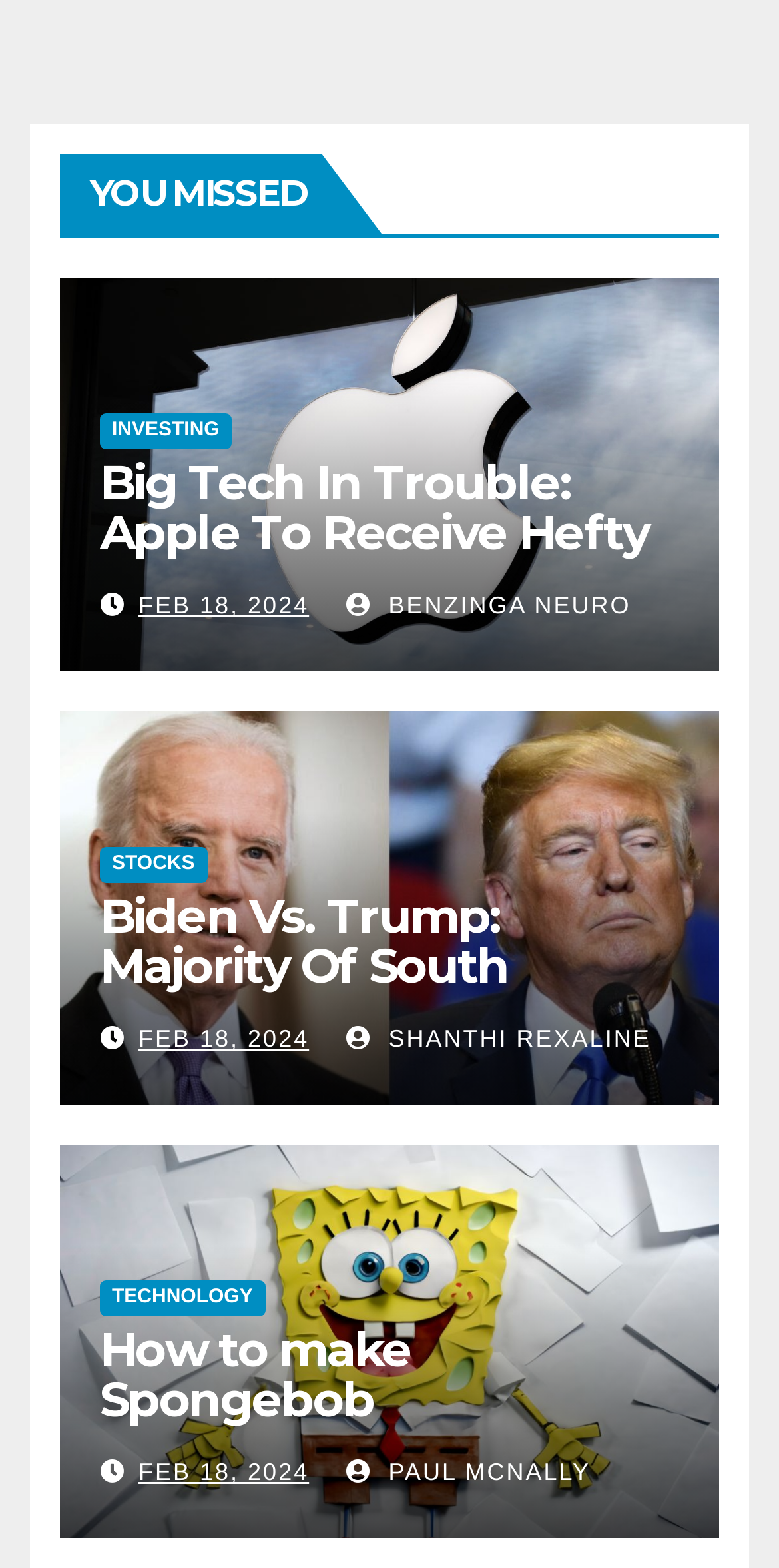Find the bounding box coordinates of the element to click in order to complete the given instruction: "View the 'STOCKS' section."

[0.128, 0.54, 0.265, 0.563]